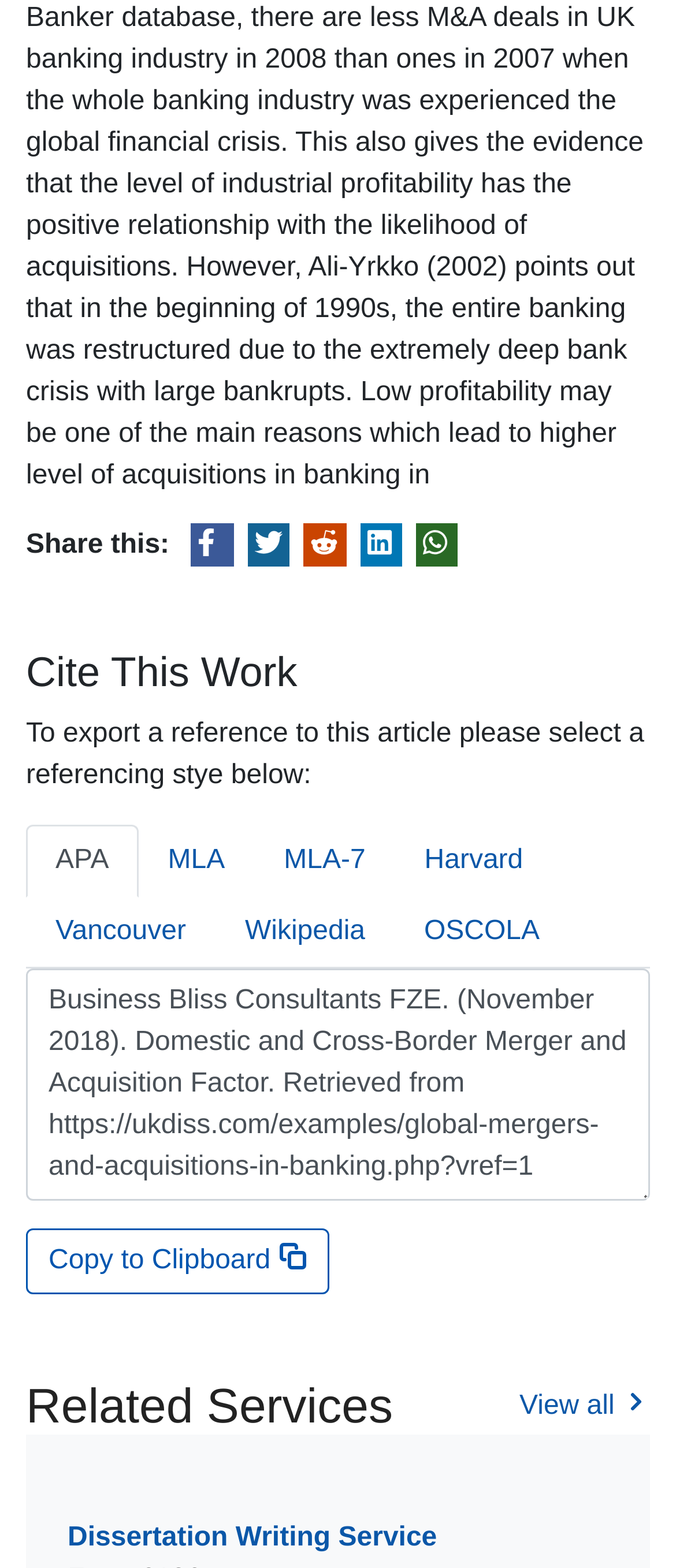Please determine the bounding box coordinates for the element that should be clicked to follow these instructions: "Share on Twitter".

[0.366, 0.334, 0.428, 0.361]